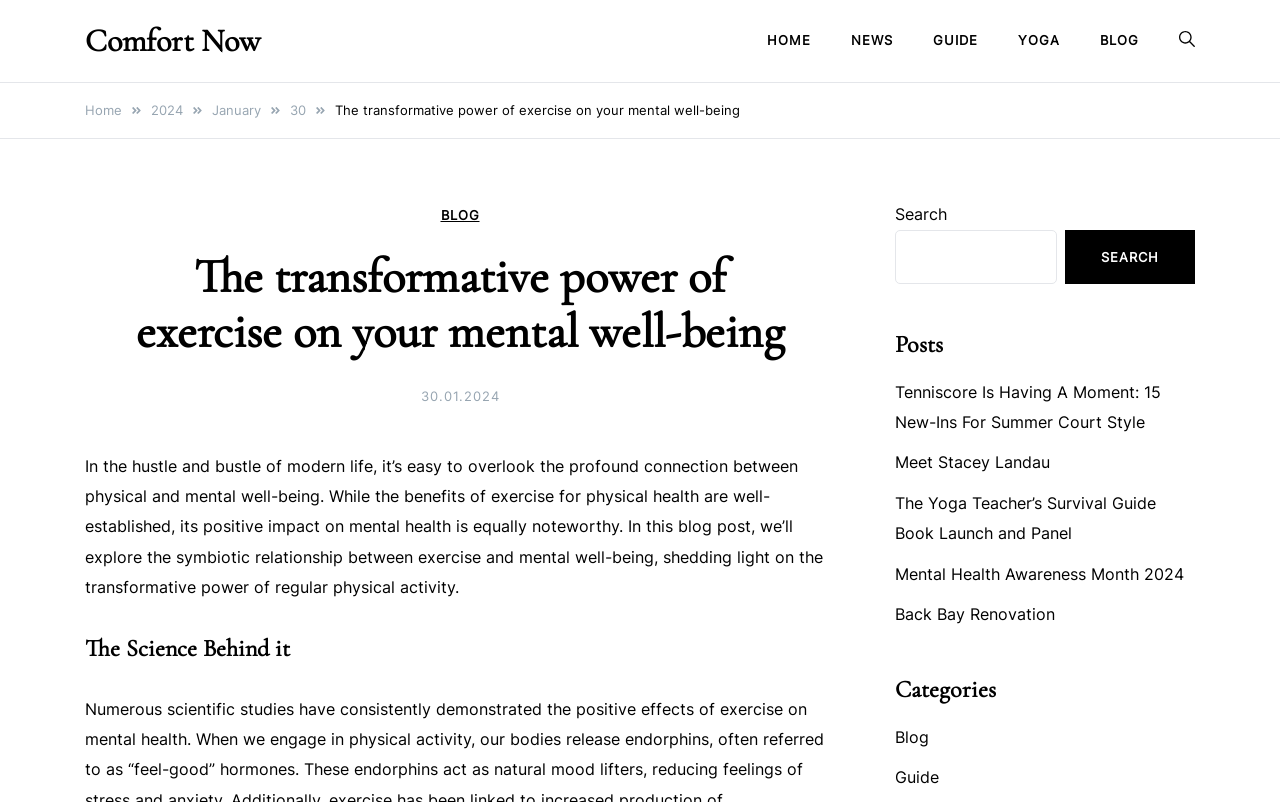Please provide the bounding box coordinate of the region that matches the element description: parent_node: SEARCH name="s". Coordinates should be in the format (top-left x, top-left y, bottom-right x, bottom-right y) and all values should be between 0 and 1.

[0.699, 0.287, 0.826, 0.355]